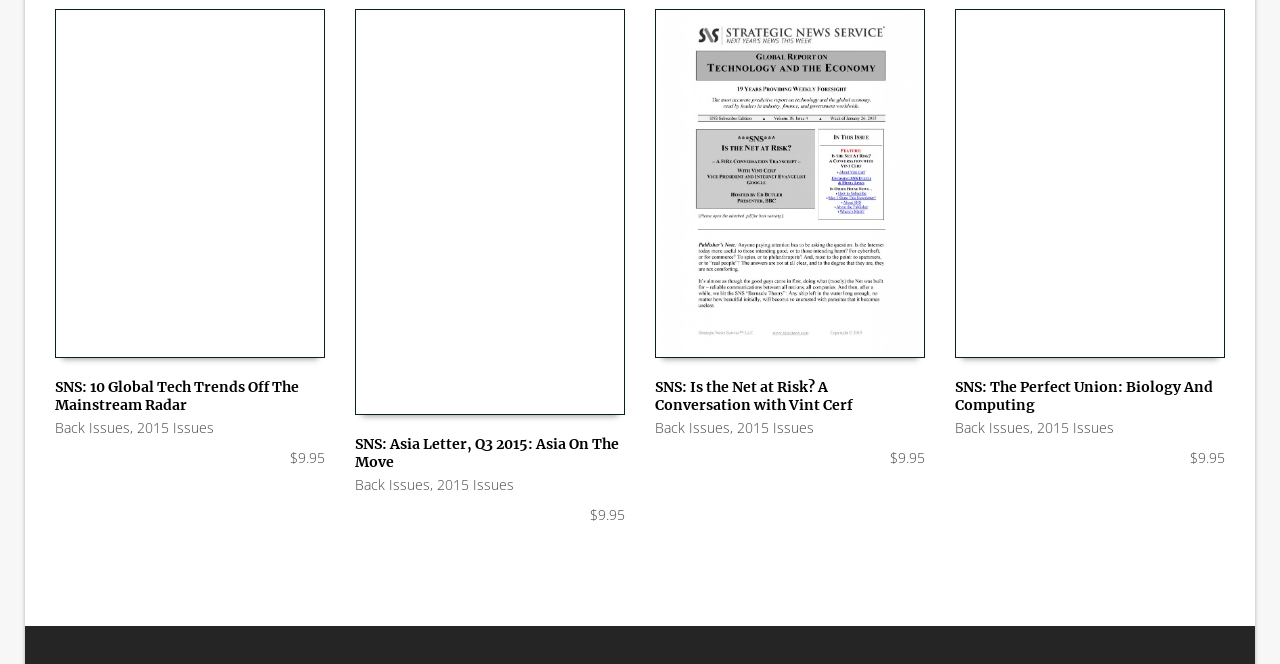Identify the coordinates of the bounding box for the element described below: "Back Issues". Return the coordinates as four float numbers between 0 and 1: [left, top, right, bottom].

[0.512, 0.629, 0.57, 0.658]